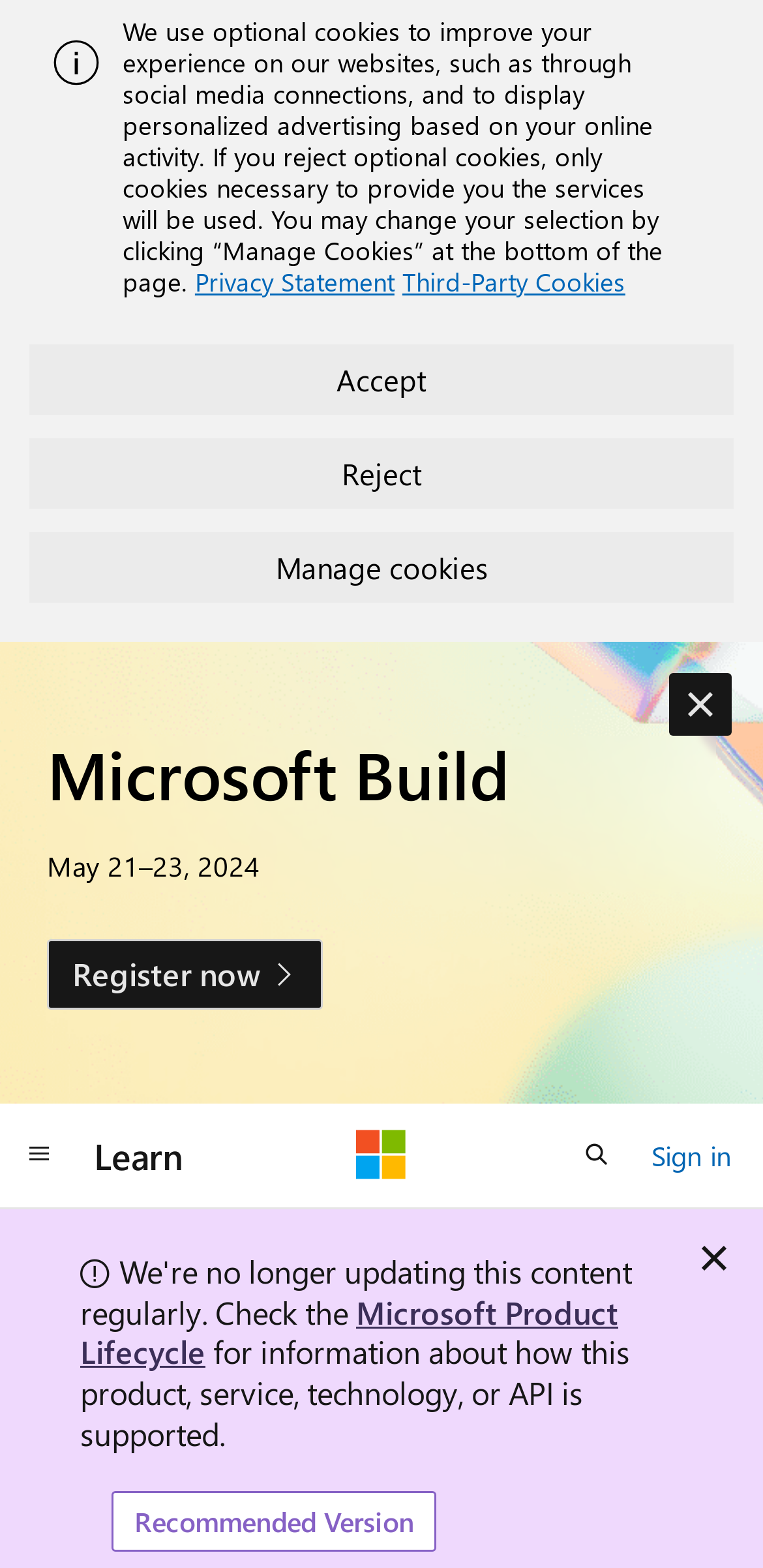Determine the bounding box coordinates of the target area to click to execute the following instruction: "Register for Microsoft Build."

[0.062, 0.599, 0.424, 0.644]